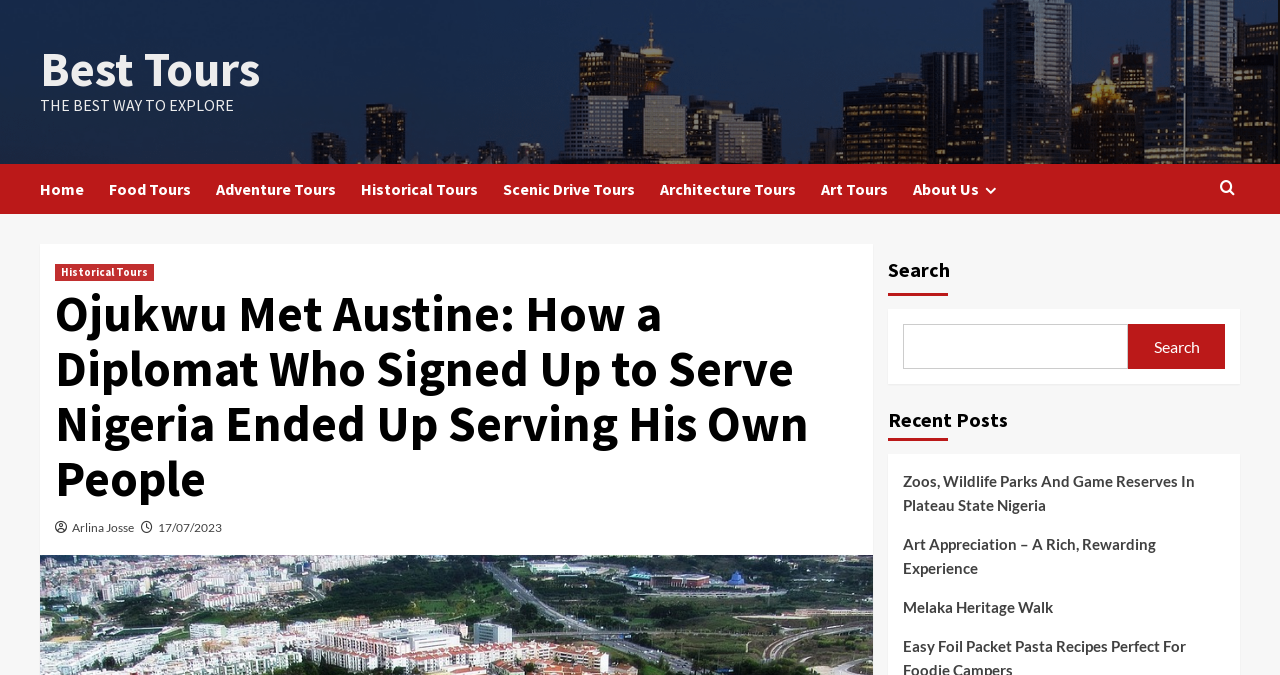Locate the coordinates of the bounding box for the clickable region that fulfills this instruction: "Read the 'Ojukwu Met Austine' article".

[0.043, 0.424, 0.67, 0.75]